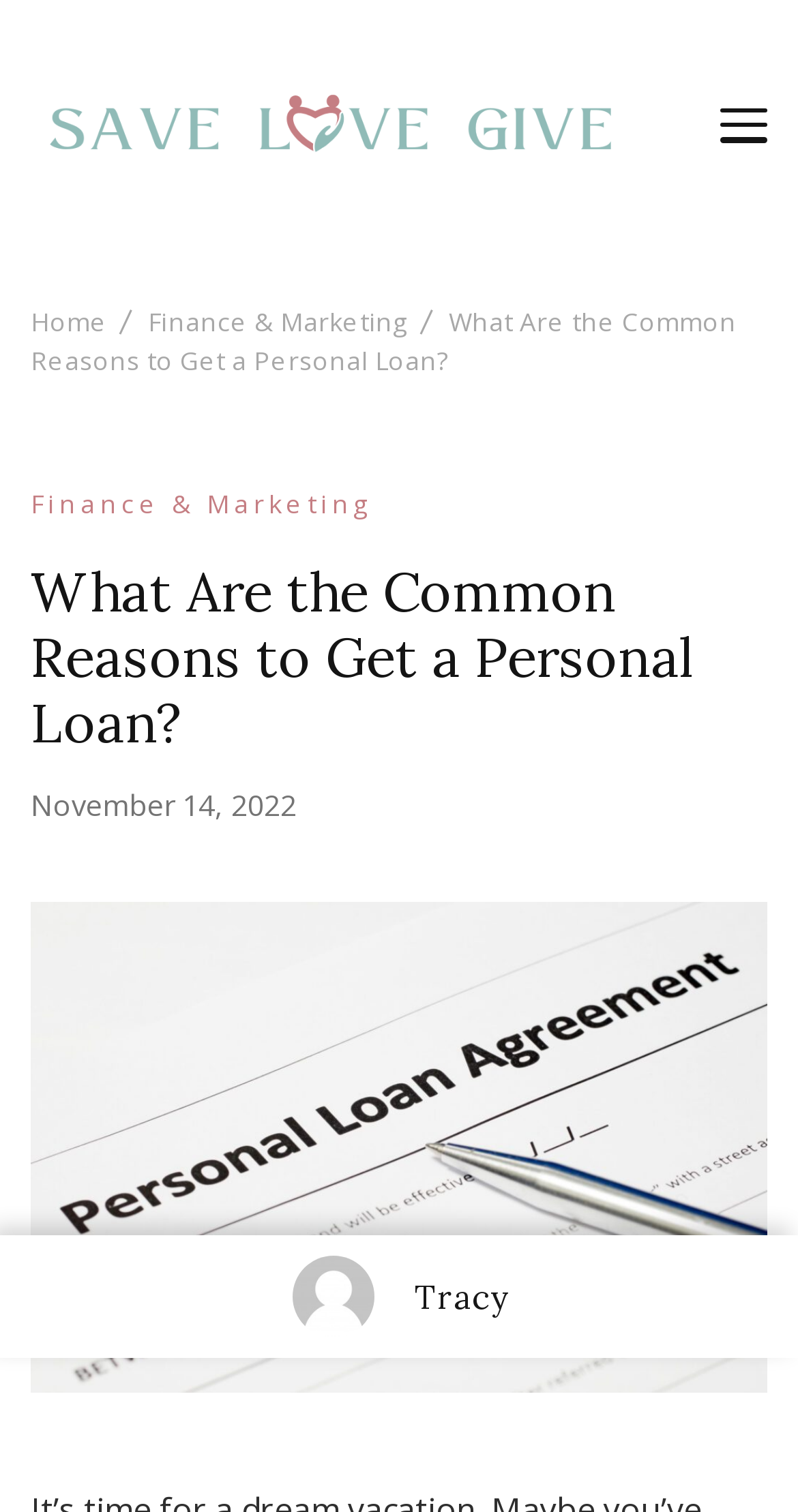Please answer the following question using a single word or phrase: 
Who is the author of the article?

Tracy